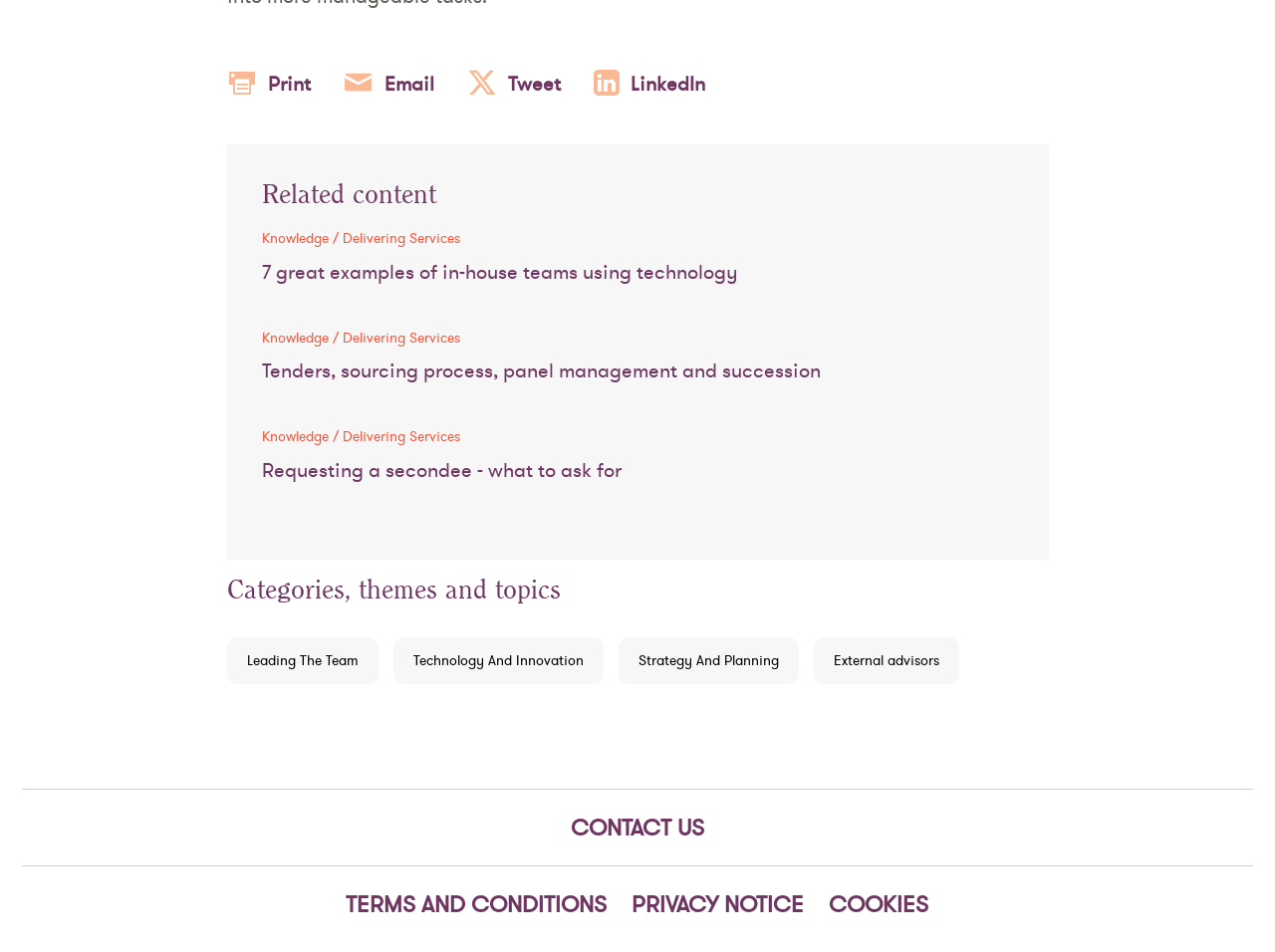Show the bounding box coordinates for the element that needs to be clicked to execute the following instruction: "Print the current page". Provide the coordinates in the form of four float numbers between 0 and 1, i.e., [left, top, right, bottom].

[0.178, 0.071, 0.243, 0.104]